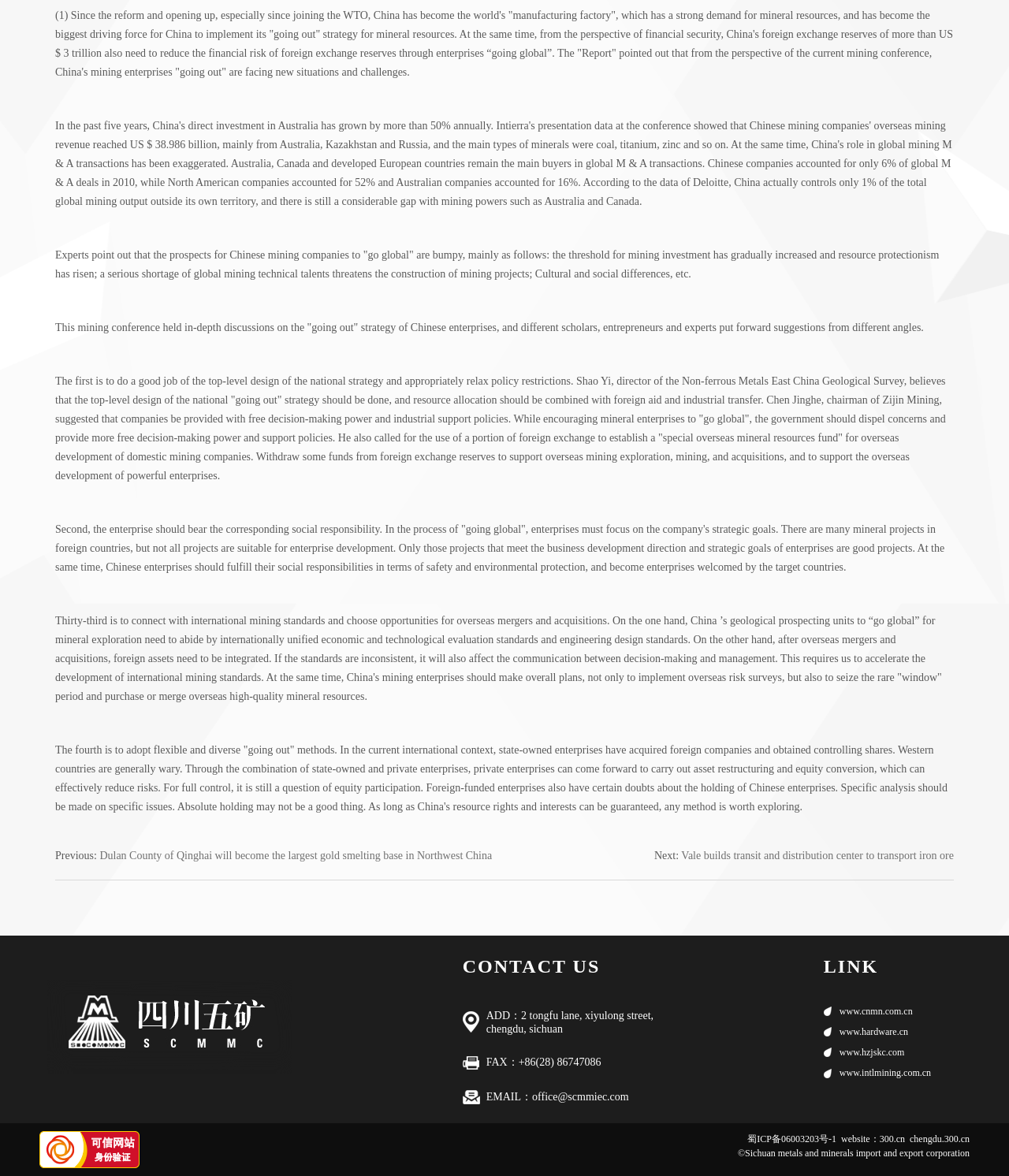Please provide a comprehensive response to the question below by analyzing the image: 
What is the email address of the company?

The email address of the company can be found in the link element that provides the contact information, which includes the email address 'office@scmmiec.com'.